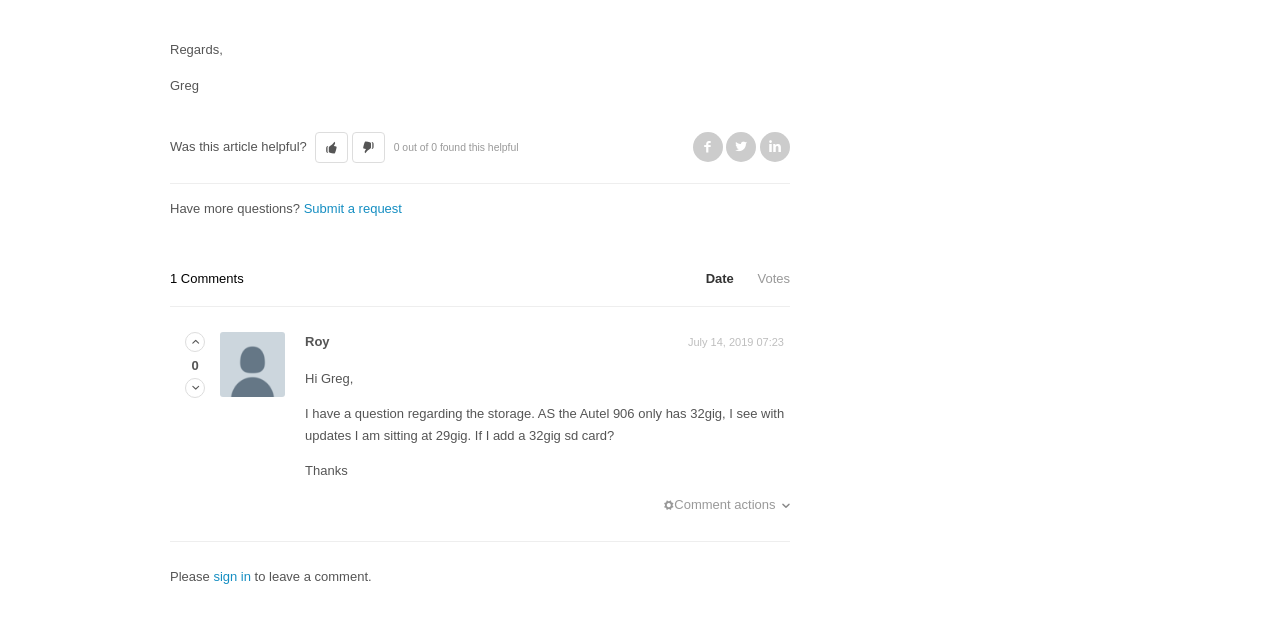Locate the bounding box coordinates of the area that needs to be clicked to fulfill the following instruction: "Sign in to leave a comment". The coordinates should be in the format of four float numbers between 0 and 1, namely [left, top, right, bottom].

[0.167, 0.894, 0.196, 0.918]